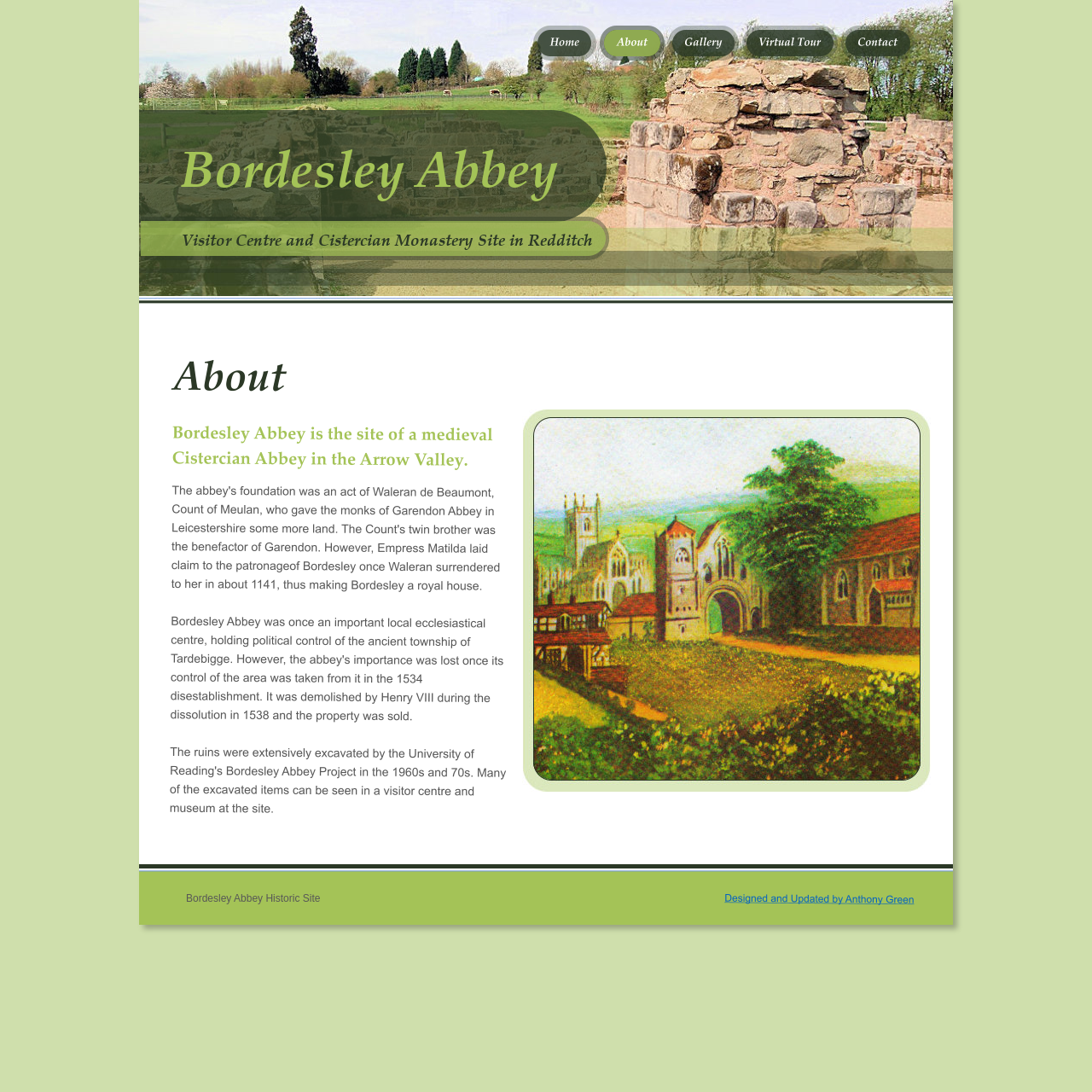What happened to Bordesley Abbey in 1538?
Identify the answer in the screenshot and reply with a single word or phrase.

Demolished by Henry VIII